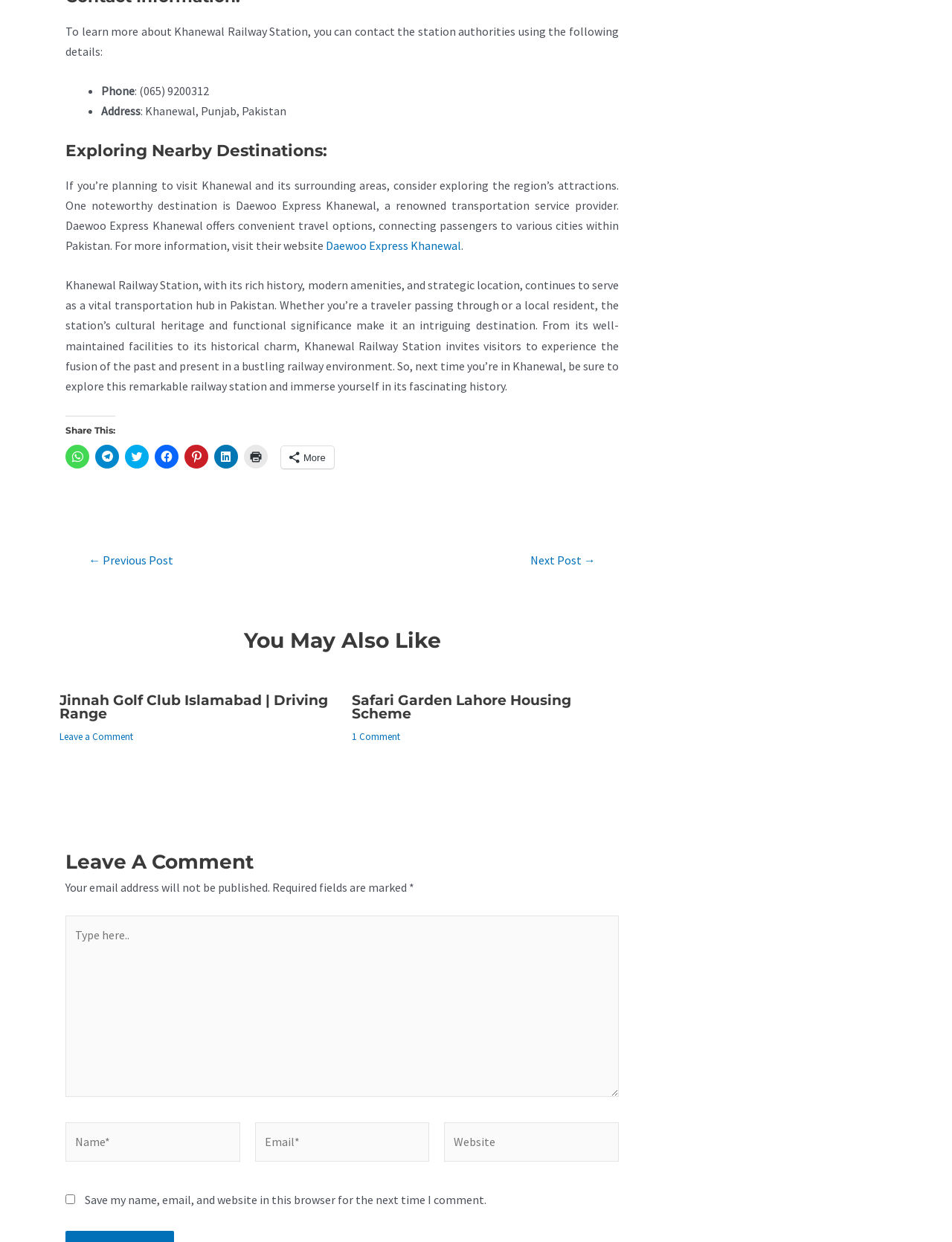Extract the bounding box for the UI element that matches this description: "← Previous Post".

[0.074, 0.446, 0.201, 0.456]